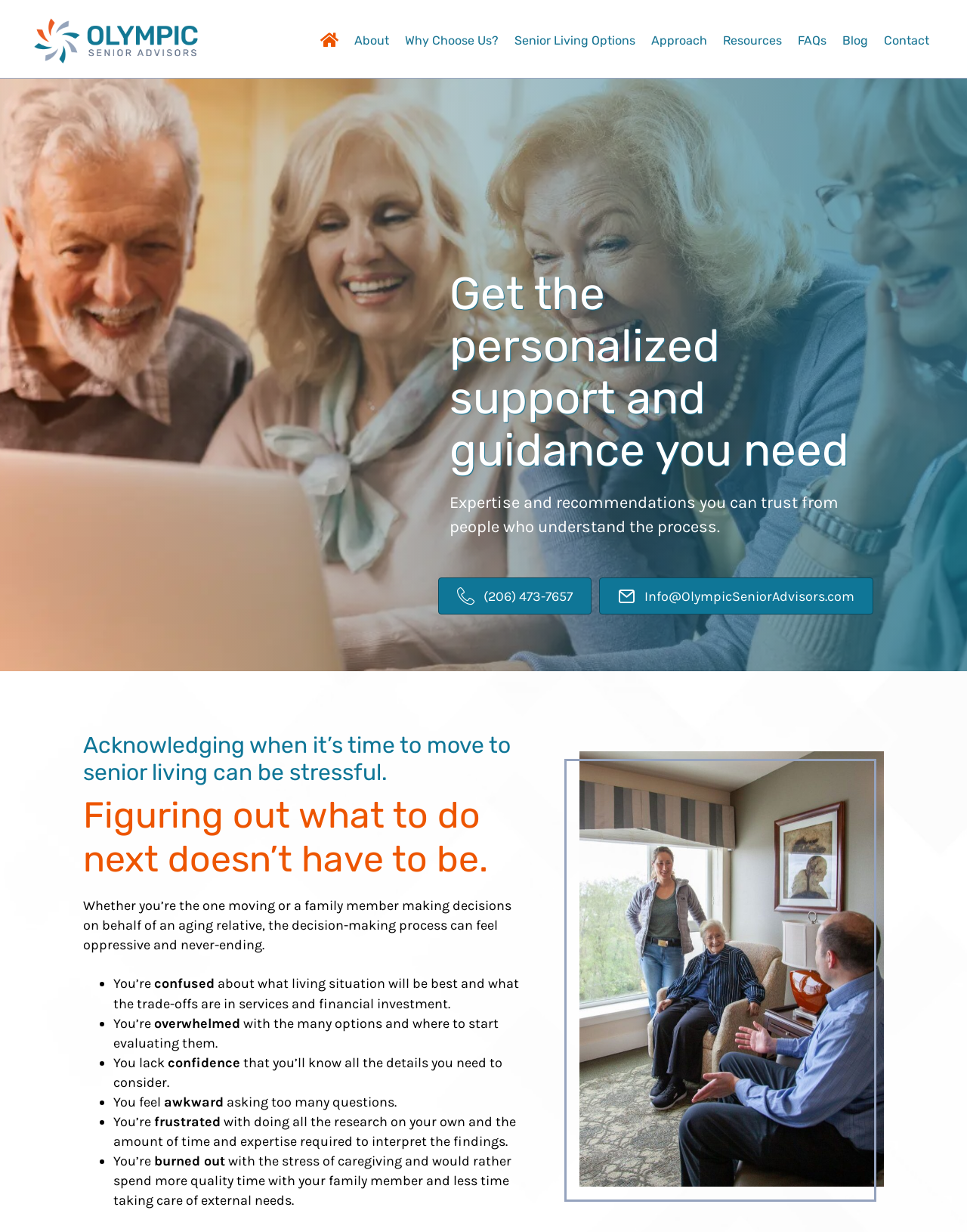Can you show the bounding box coordinates of the region to click on to complete the task described in the instruction: "Call (206) 473-7657"?

[0.453, 0.468, 0.612, 0.499]